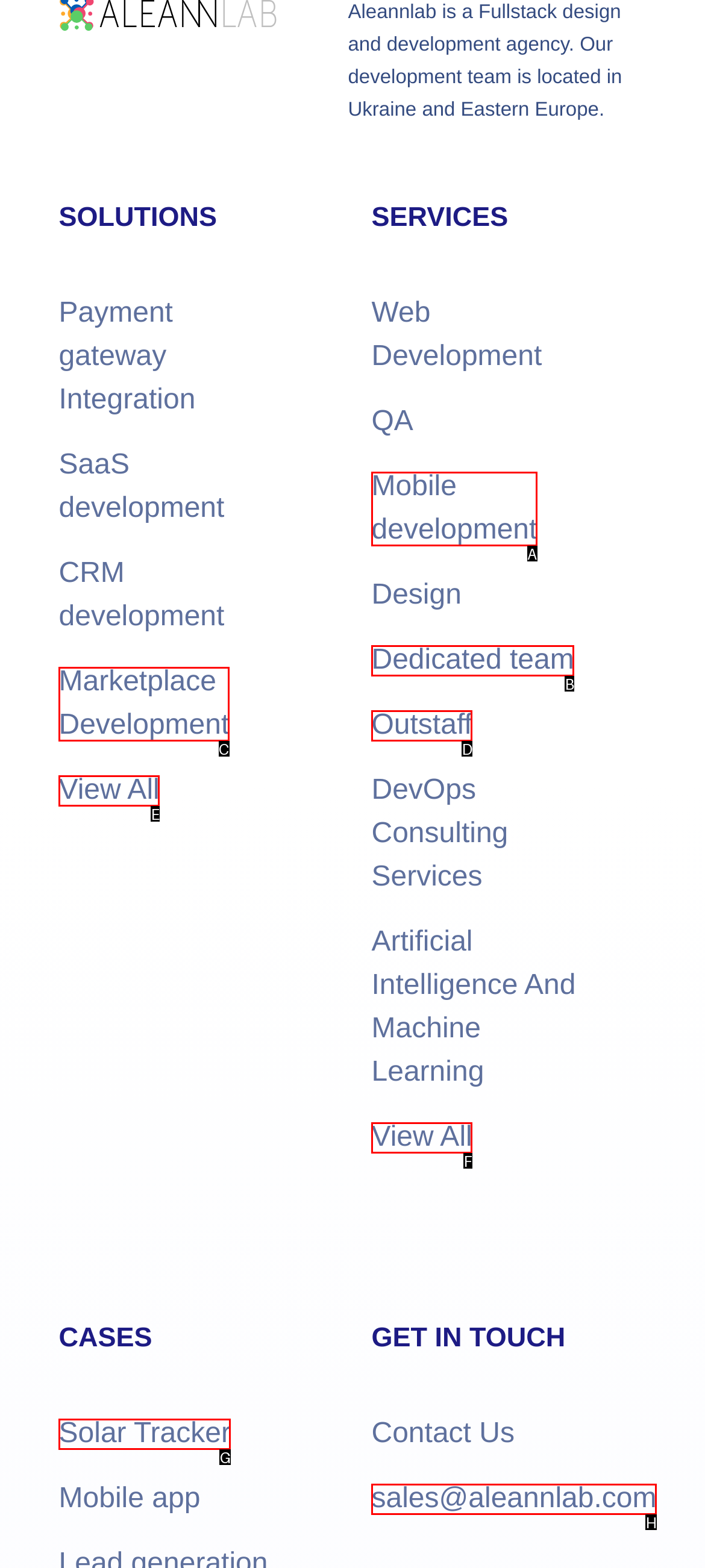Choose the letter that best represents the description: Outstaff. Provide the letter as your response.

D